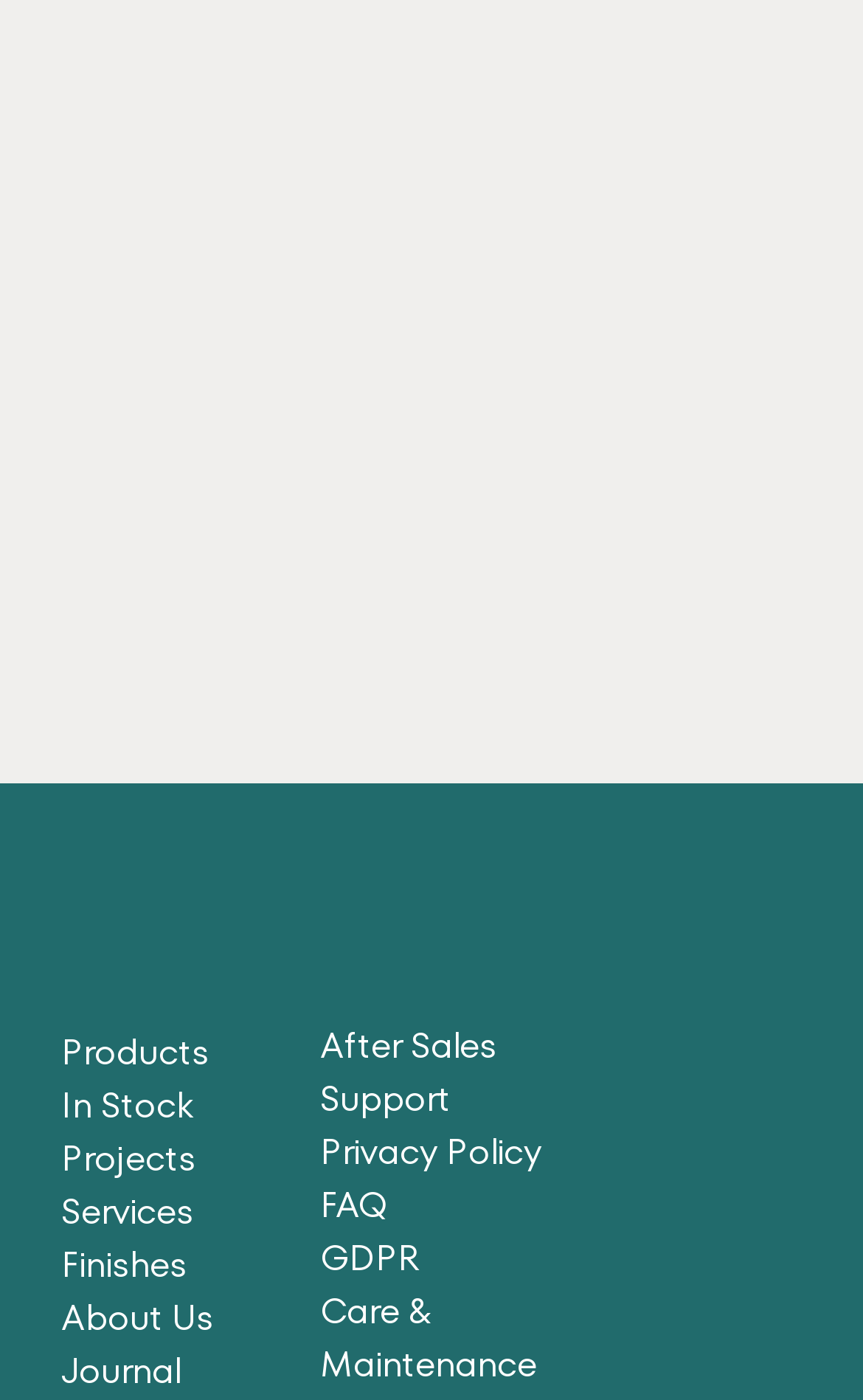Observe the image and answer the following question in detail: What is the purpose of the 'Finishes' link?

The 'Finishes' link is likely related to product customization, as it suggests that users can choose from different finishes or materials for their products, which is a common feature in e-commerce websites.